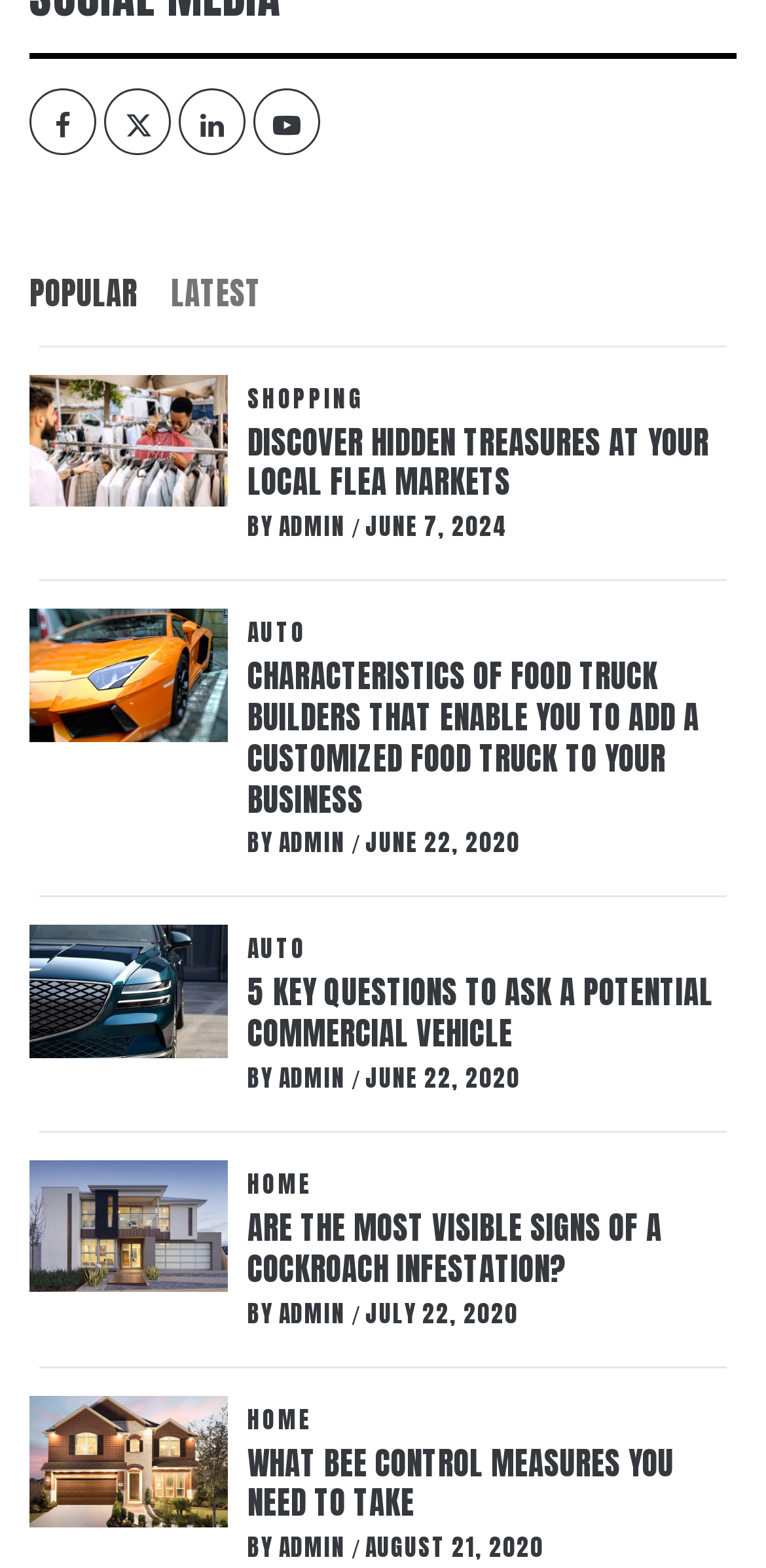Can you pinpoint the bounding box coordinates for the clickable element required for this instruction: "Click on Facebook link"? The coordinates should be four float numbers between 0 and 1, i.e., [left, top, right, bottom].

[0.038, 0.056, 0.126, 0.099]